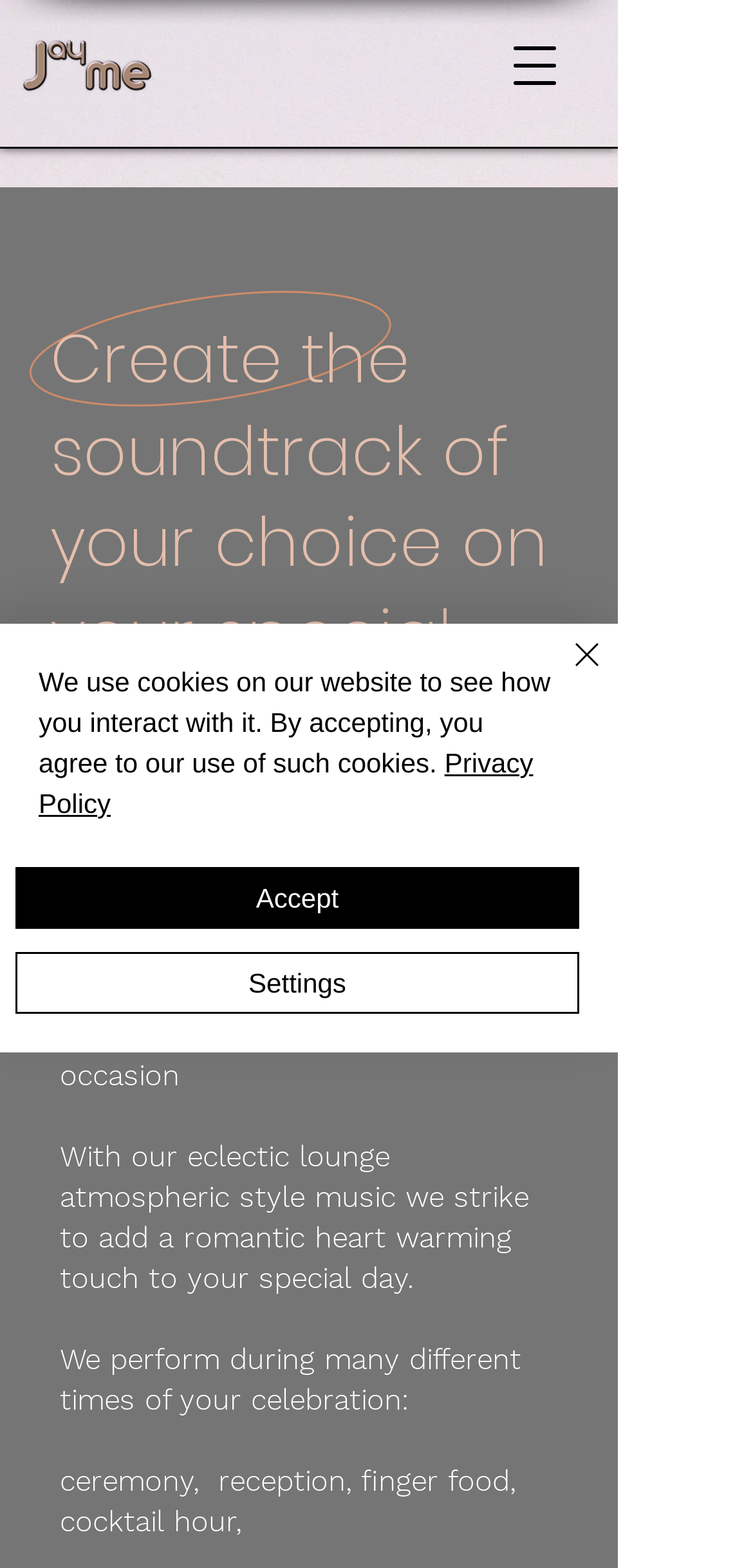Determine the bounding box for the described HTML element: "Privacy Policy". Ensure the coordinates are four float numbers between 0 and 1 in the format [left, top, right, bottom].

[0.051, 0.477, 0.708, 0.522]